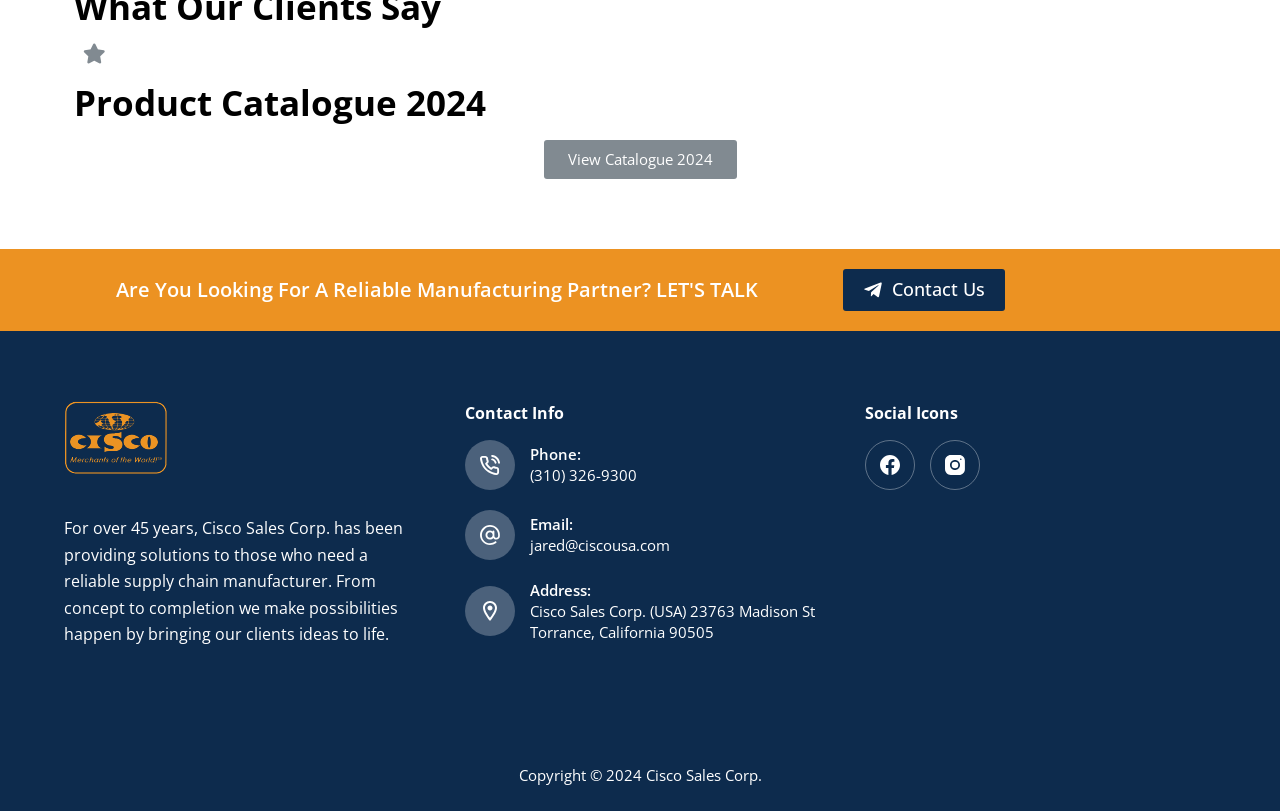Using the elements shown in the image, answer the question comprehensively: What social media platform is the first link?

I found the social media platform by looking at the link element with the text 'Facebook' which is located under the 'Social Icons' heading.